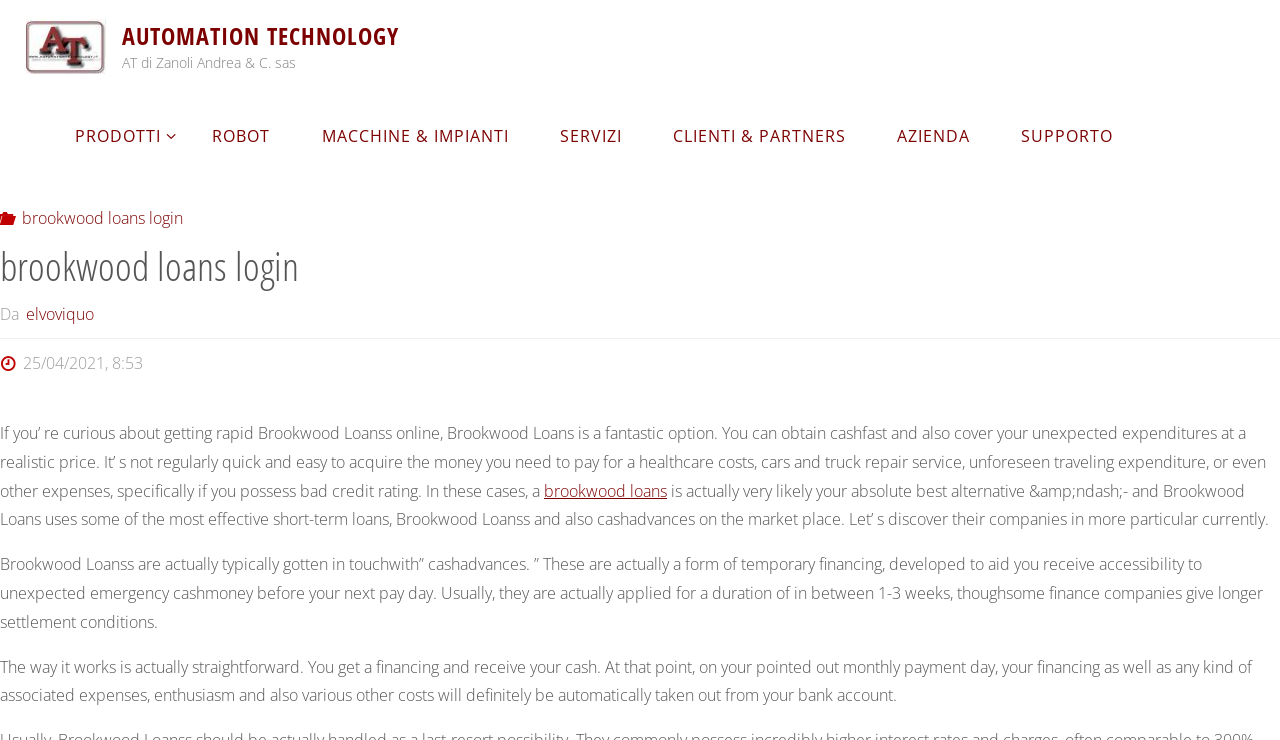Write a detailed summary of the webpage.

The webpage is about Brookwood Loans, an automation technology company. At the top, there is a layout table that spans the entire width of the page, containing a link to "Automation Technology" with an accompanying image. Below this, there is a navigation menu labeled "Primary Menu" that takes up most of the width of the page, with links to various sections such as "PRODOTTI", "ROBOT", "MACCHINE & IMPIANTI", "SERVIZI", "CLIENTI & PARTNERS", "AZIENDA", and "SUPPORTO".

To the left of the navigation menu, there are two links: one to "Home" and another to "brookwood loans login". The "brookwood loans login" link is part of a larger section that takes up most of the page's content area. This section has a header that reads "brookwood loans login" and contains several paragraphs of text that describe the benefits of using Brookwood Loans for rapid online loans. The text explains that Brookwood Loans offers a convenient way to obtain cash quickly and cover unexpected expenses at a reasonable price, even for those with bad credit.

The text is divided into several sections, with headings and emphasis on certain words. There are also links to "brookwood loans" and "elvoviquo" within the text. At the bottom of this section, there is a paragraph that explains how Brookwood Loans work, describing the process of getting a loan and repaying it on the specified payment date.